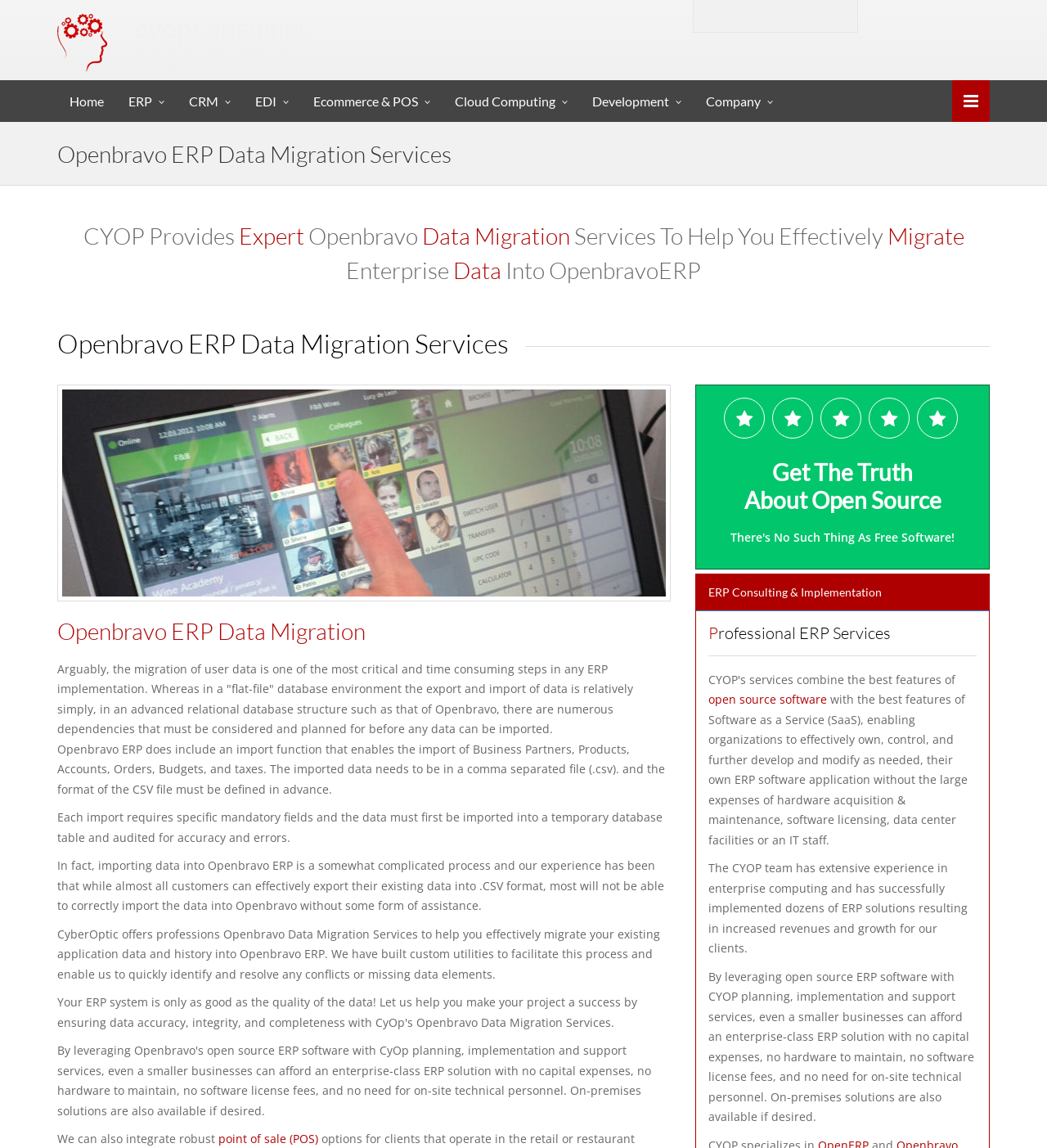Find the UI element described as: "Cloud Computing" and predict its bounding box coordinates. Ensure the coordinates are four float numbers between 0 and 1, [left, top, right, bottom].

[0.423, 0.07, 0.554, 0.106]